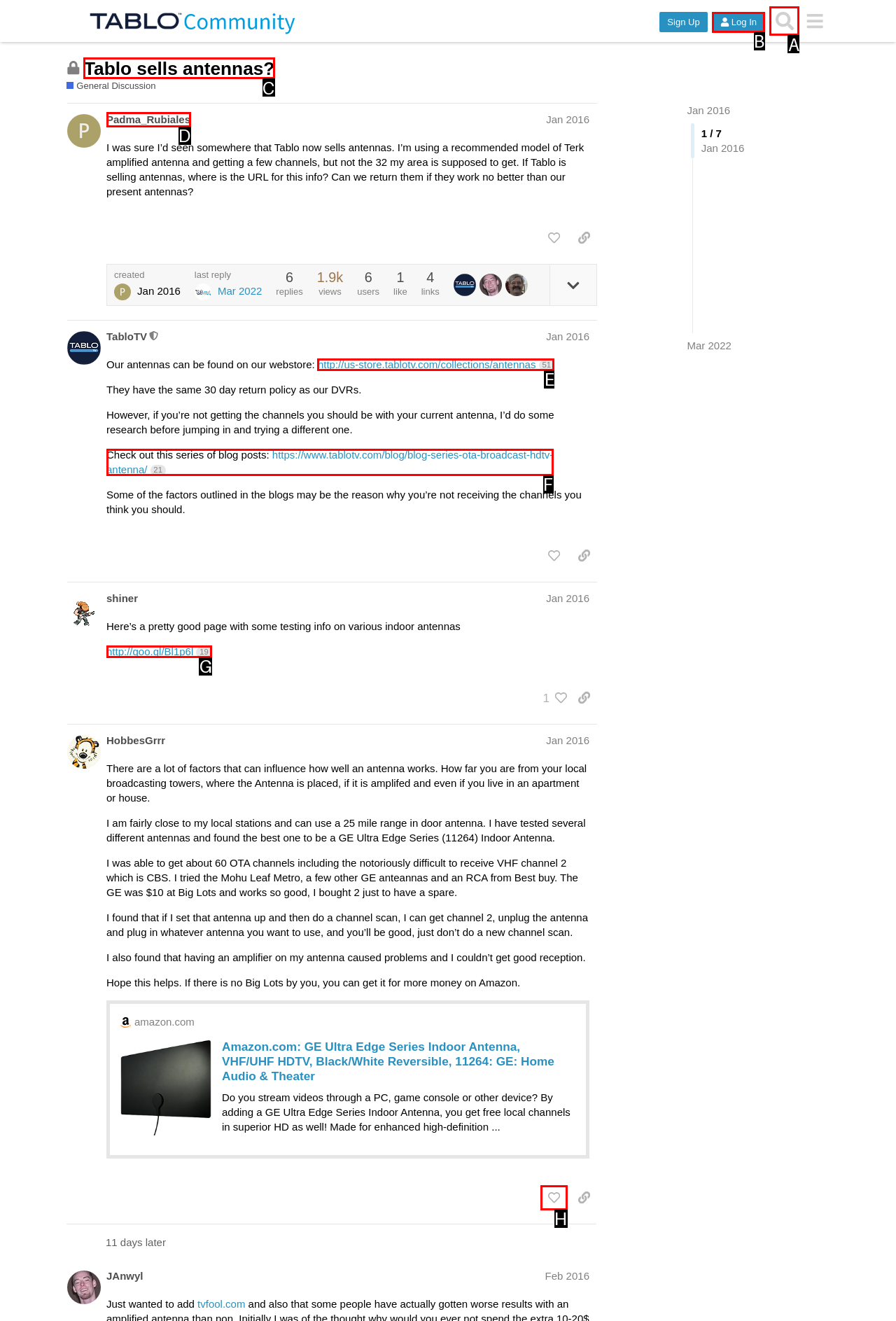Determine which option you need to click to execute the following task: Search. Provide your answer as a single letter.

A